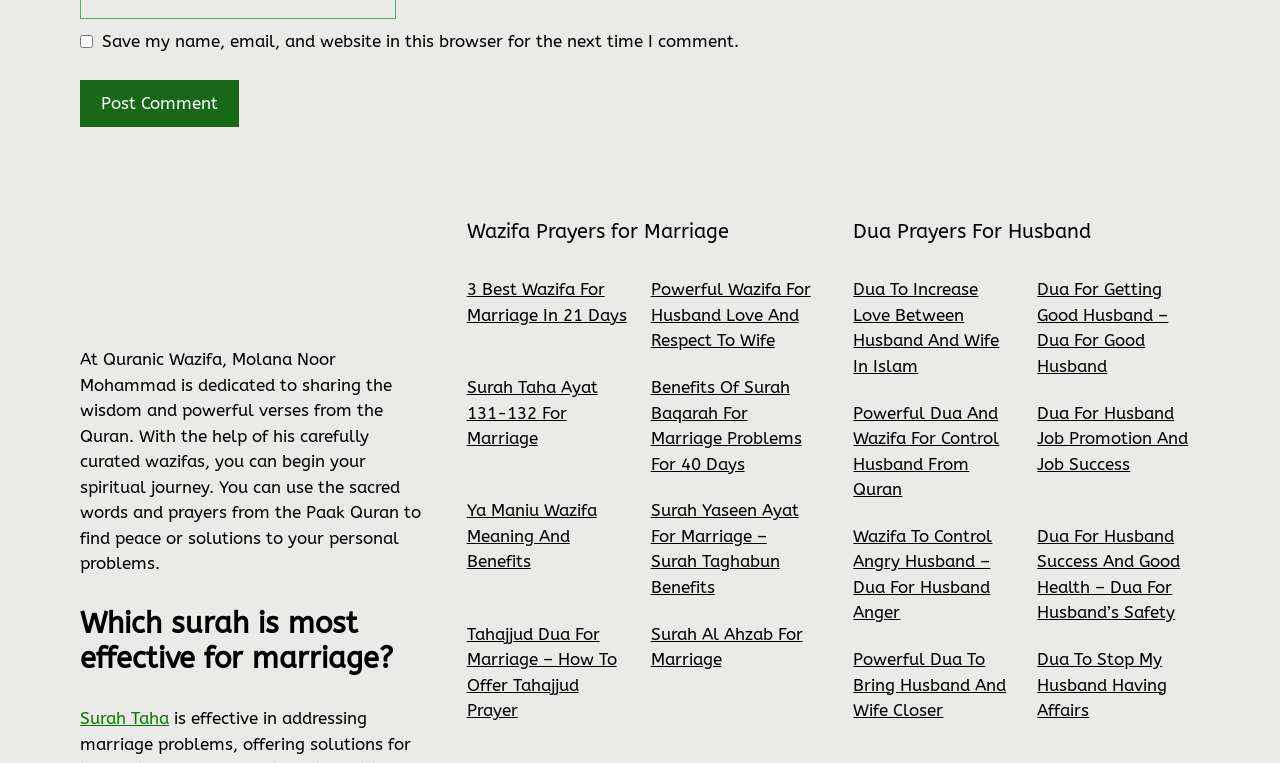Give a one-word or one-phrase response to the question: 
What is the purpose of Quranic Wazifa?

Spiritual journey